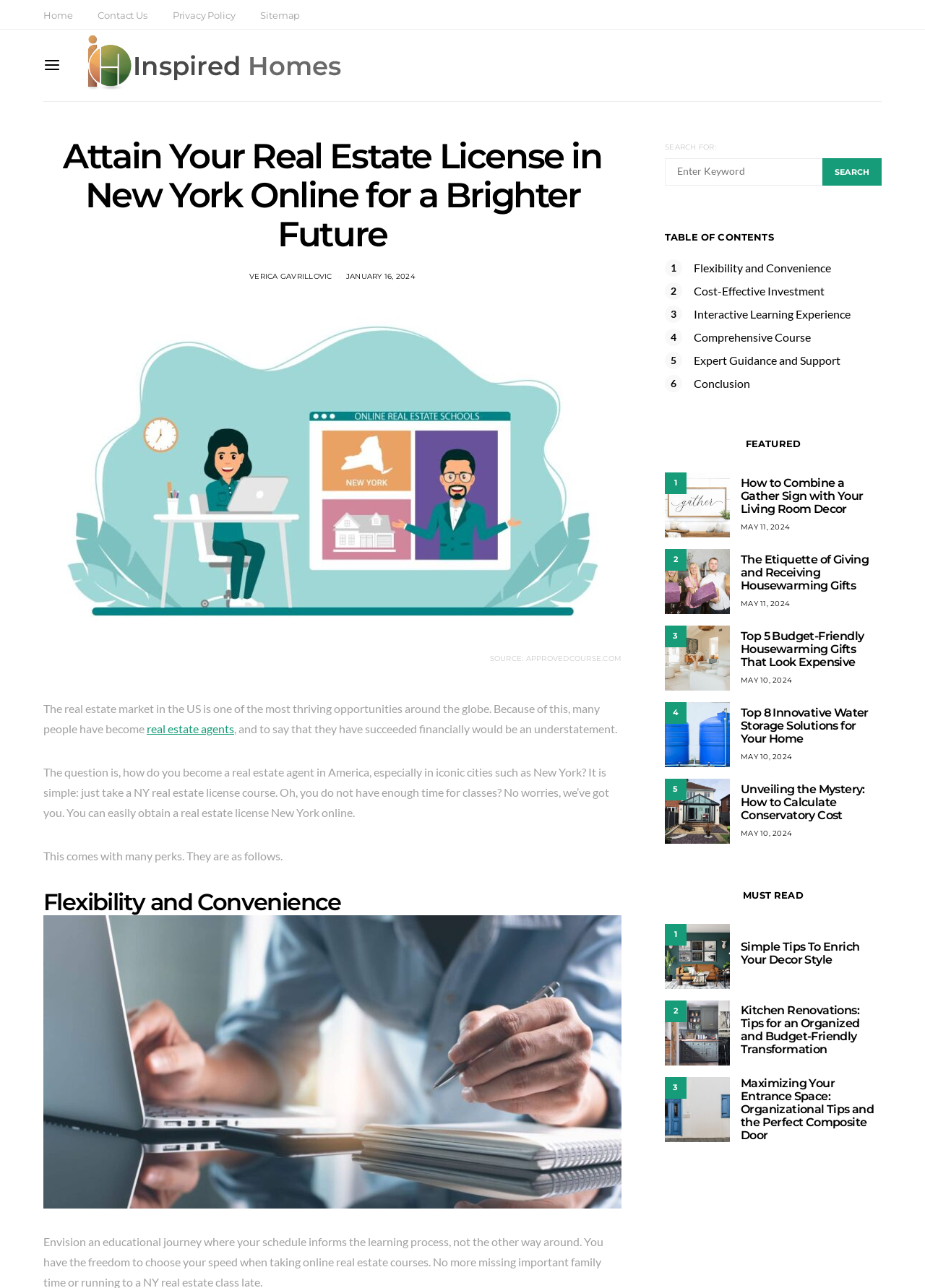How many articles are listed under 'FEATURED'?
From the image, respond with a single word or phrase.

5